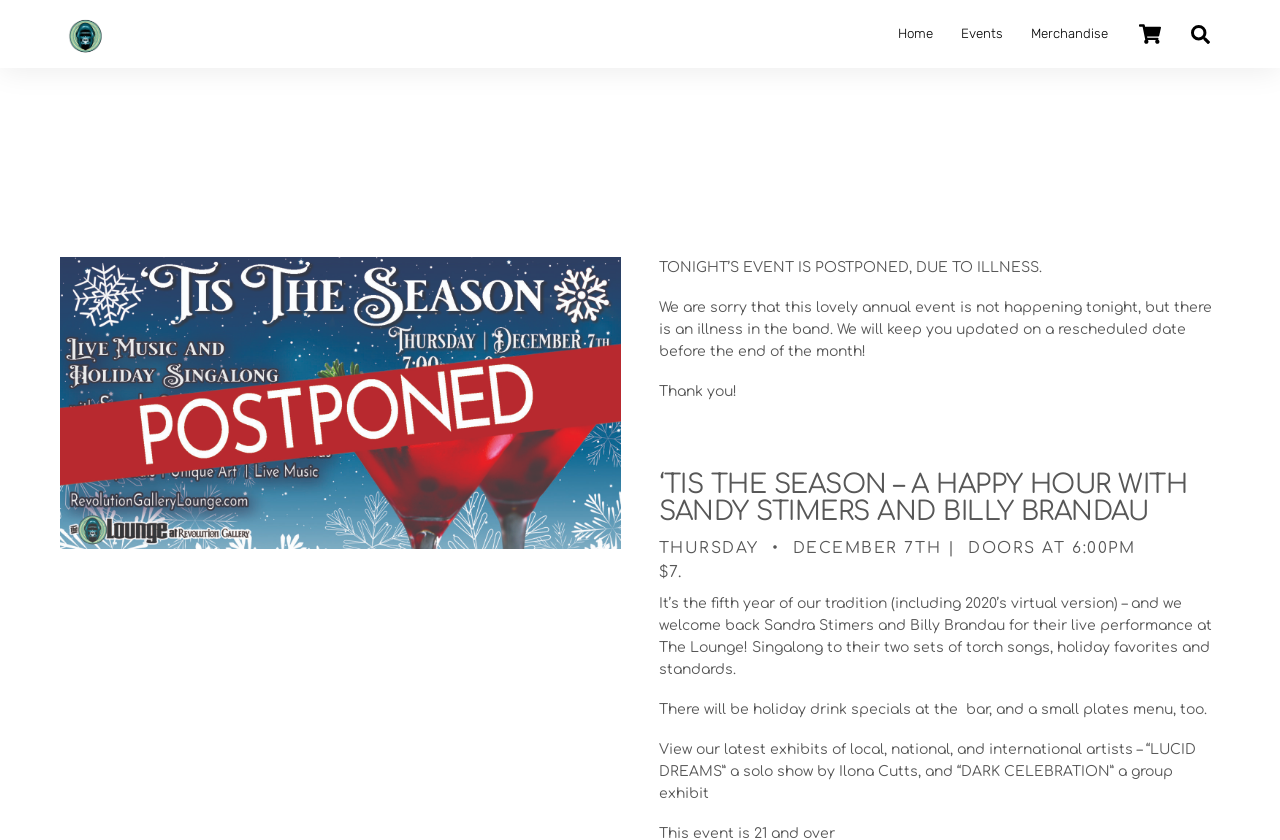Based on the image, provide a detailed response to the question:
What is the price of the event?

The webpage states 'THURSDAY • DECEMBER 7TH | DOORS AT 6:00PM $7.' in the heading element, indicating that the price of the event is $7.